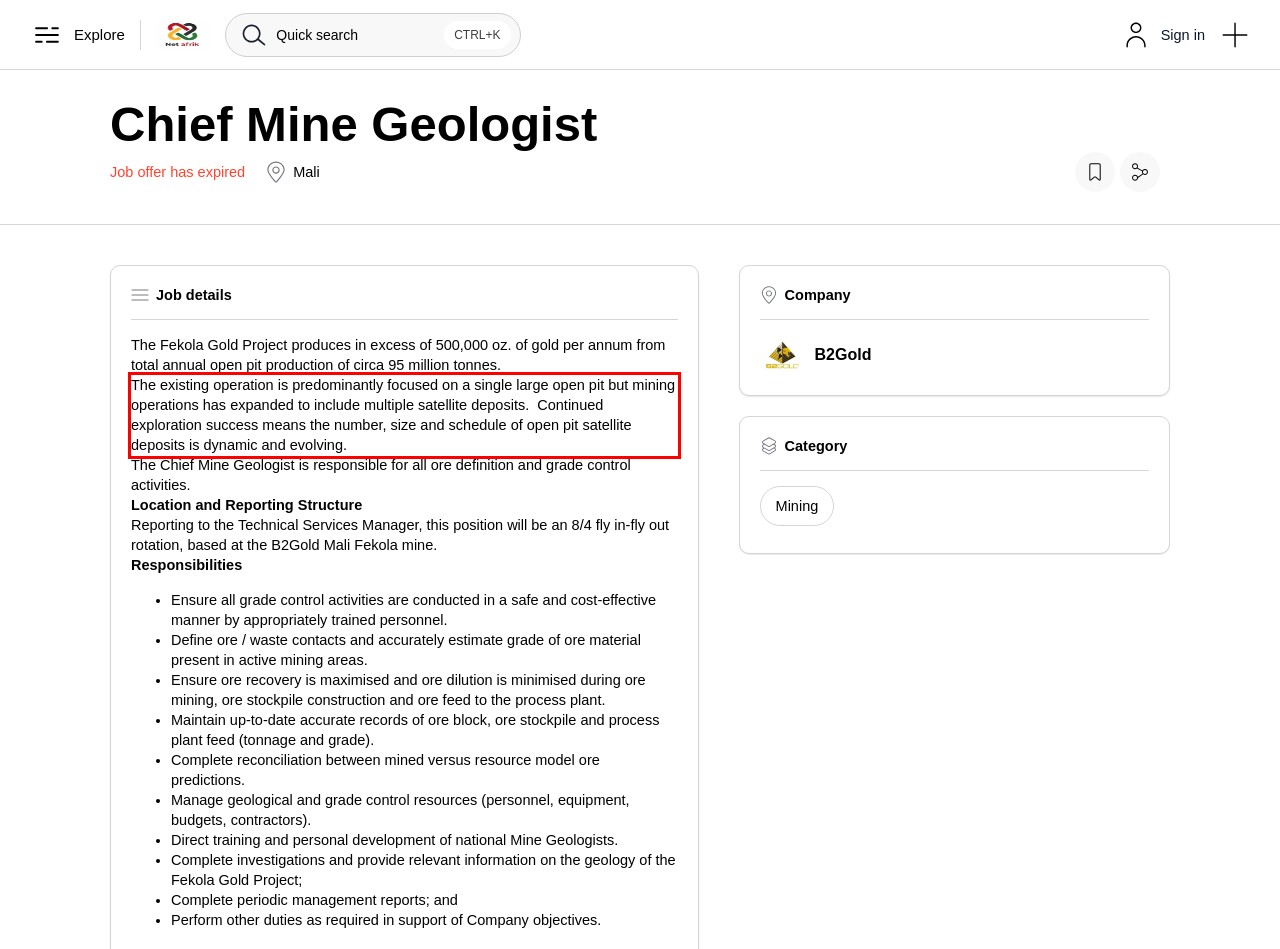You are given a screenshot showing a webpage with a red bounding box. Perform OCR to capture the text within the red bounding box.

The existing operation is predominantly focused on a single large open pit but mining operations has expanded to include multiple satellite deposits. Continued exploration success means the number, size and schedule of open pit satellite deposits is dynamic and evolving.